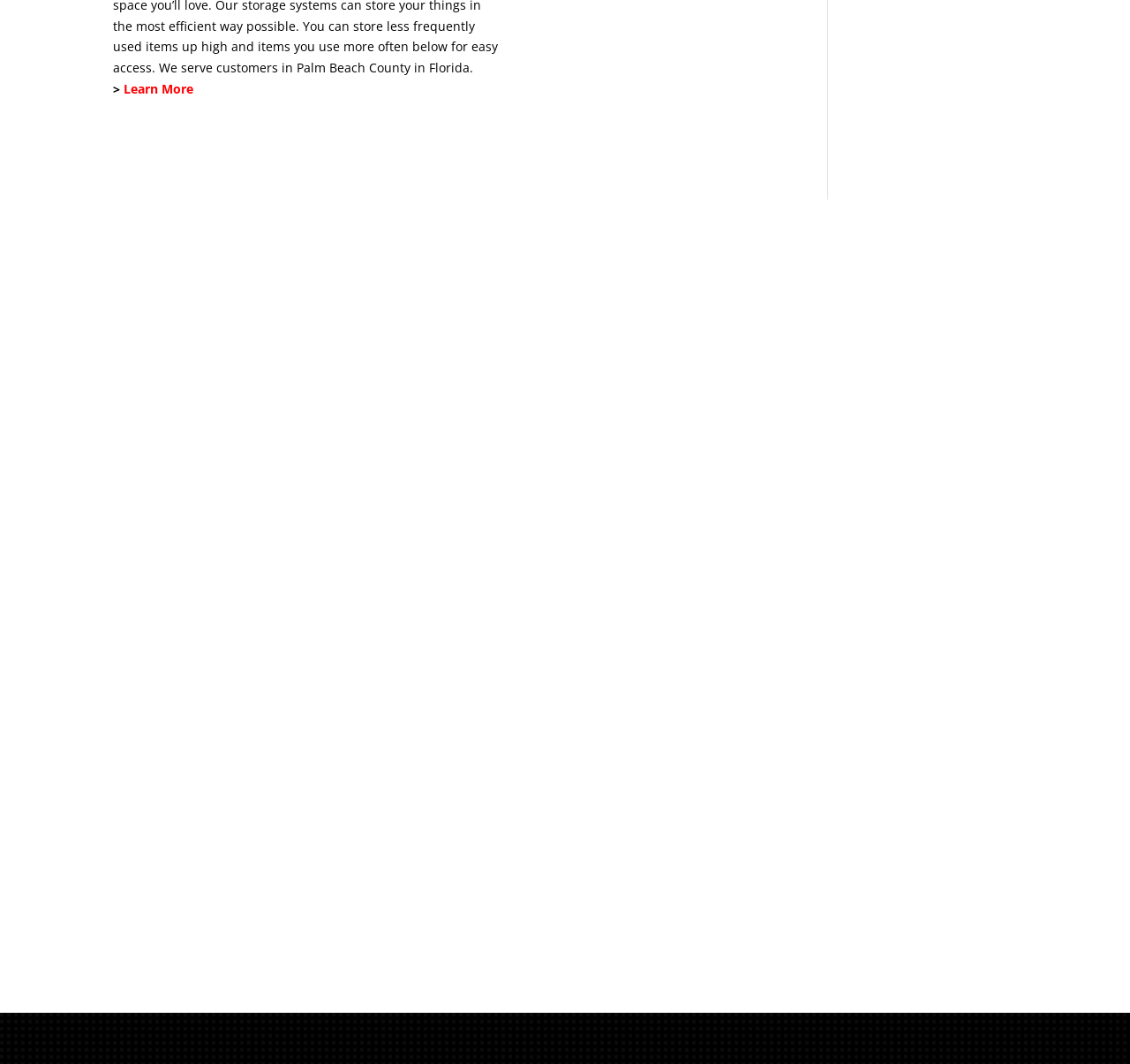What is the company name on the webpage?
Identify the answer in the screenshot and reply with a single word or phrase.

Garage-Tastic